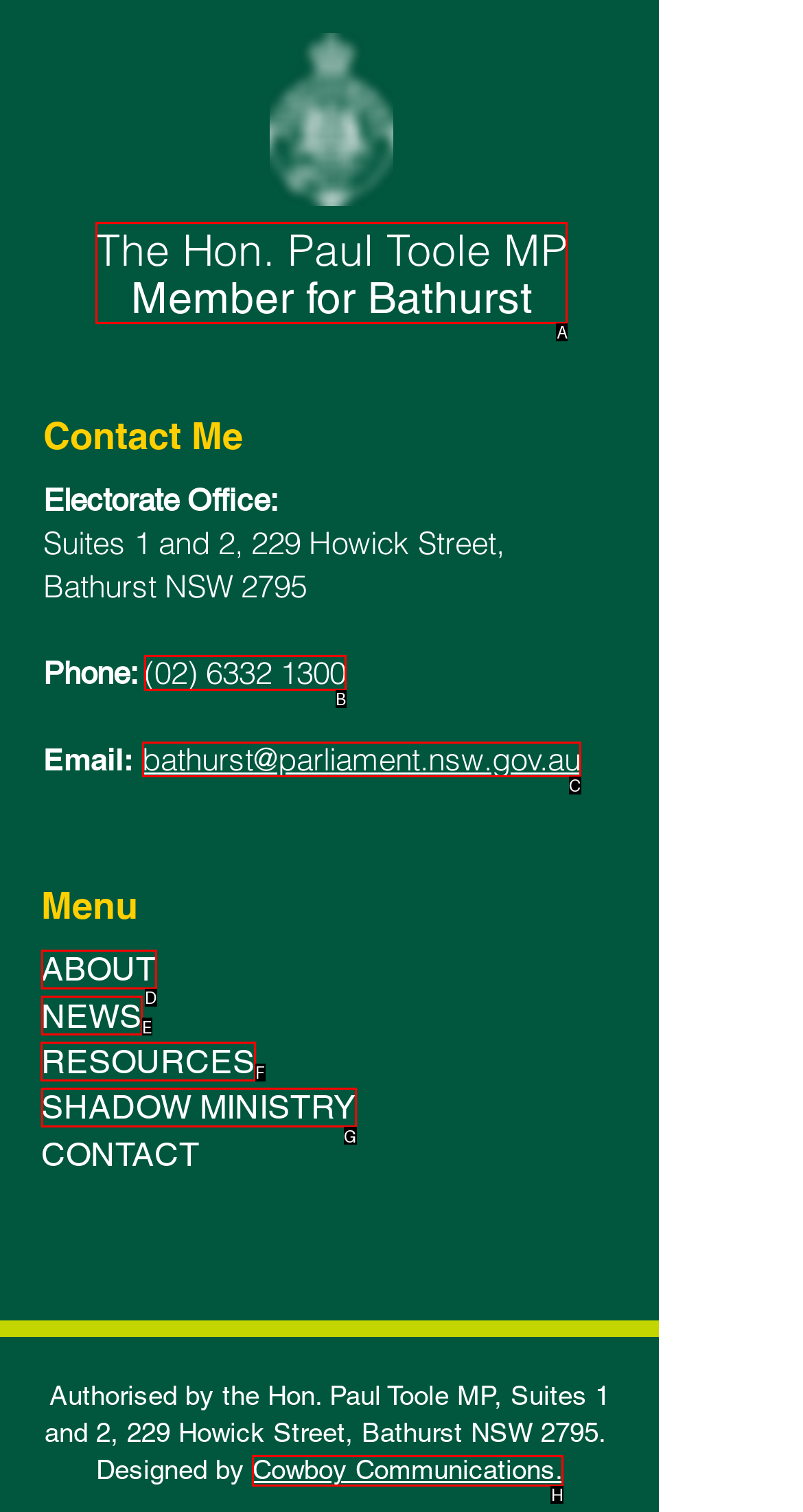Identify the HTML element to click to fulfill this task: go to the resources page
Answer with the letter from the given choices.

F